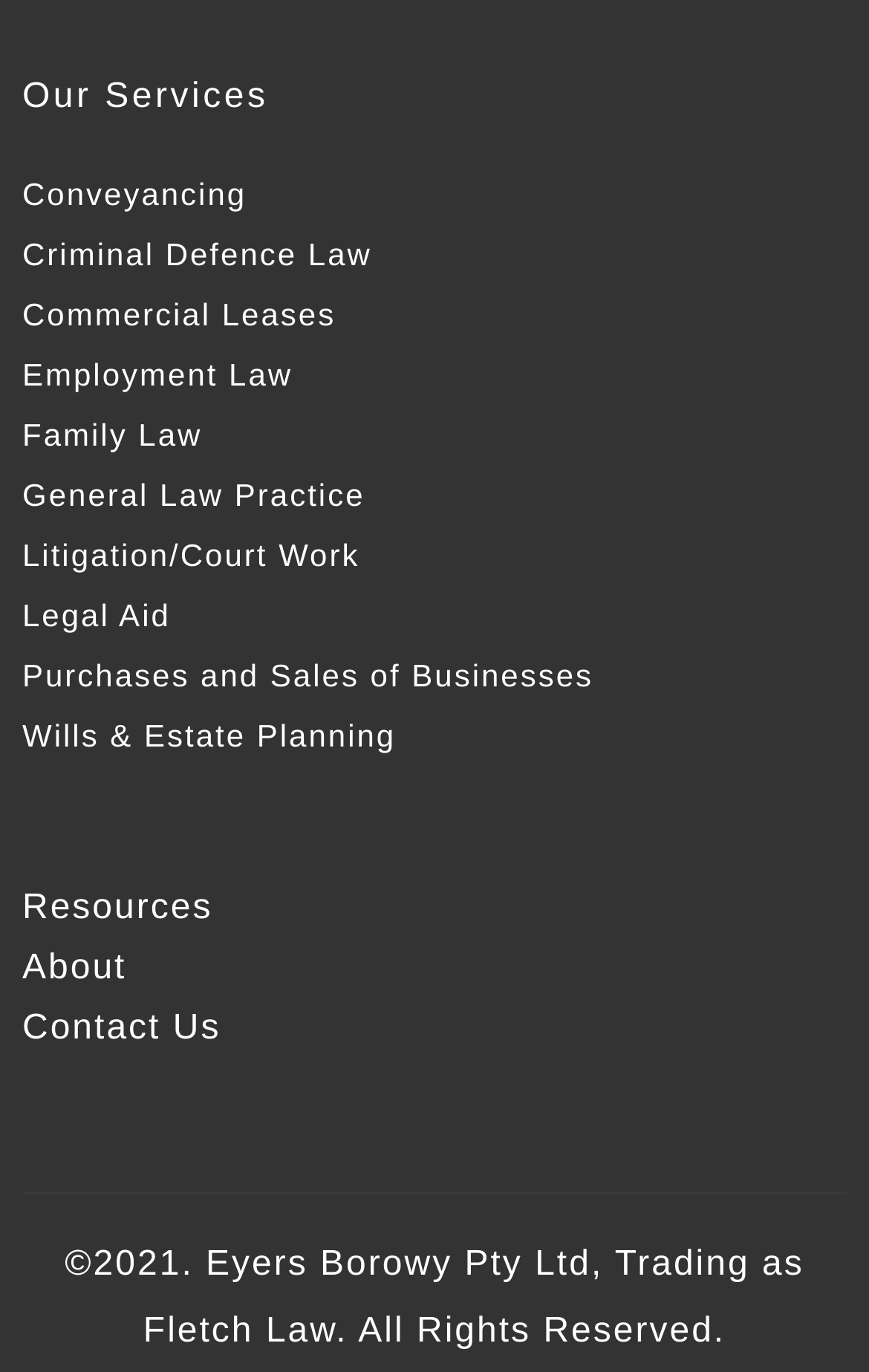Find the bounding box coordinates of the element to click in order to complete this instruction: "Learn about Wills & Estate Planning". The bounding box coordinates must be four float numbers between 0 and 1, denoted as [left, top, right, bottom].

[0.026, 0.514, 0.456, 0.558]